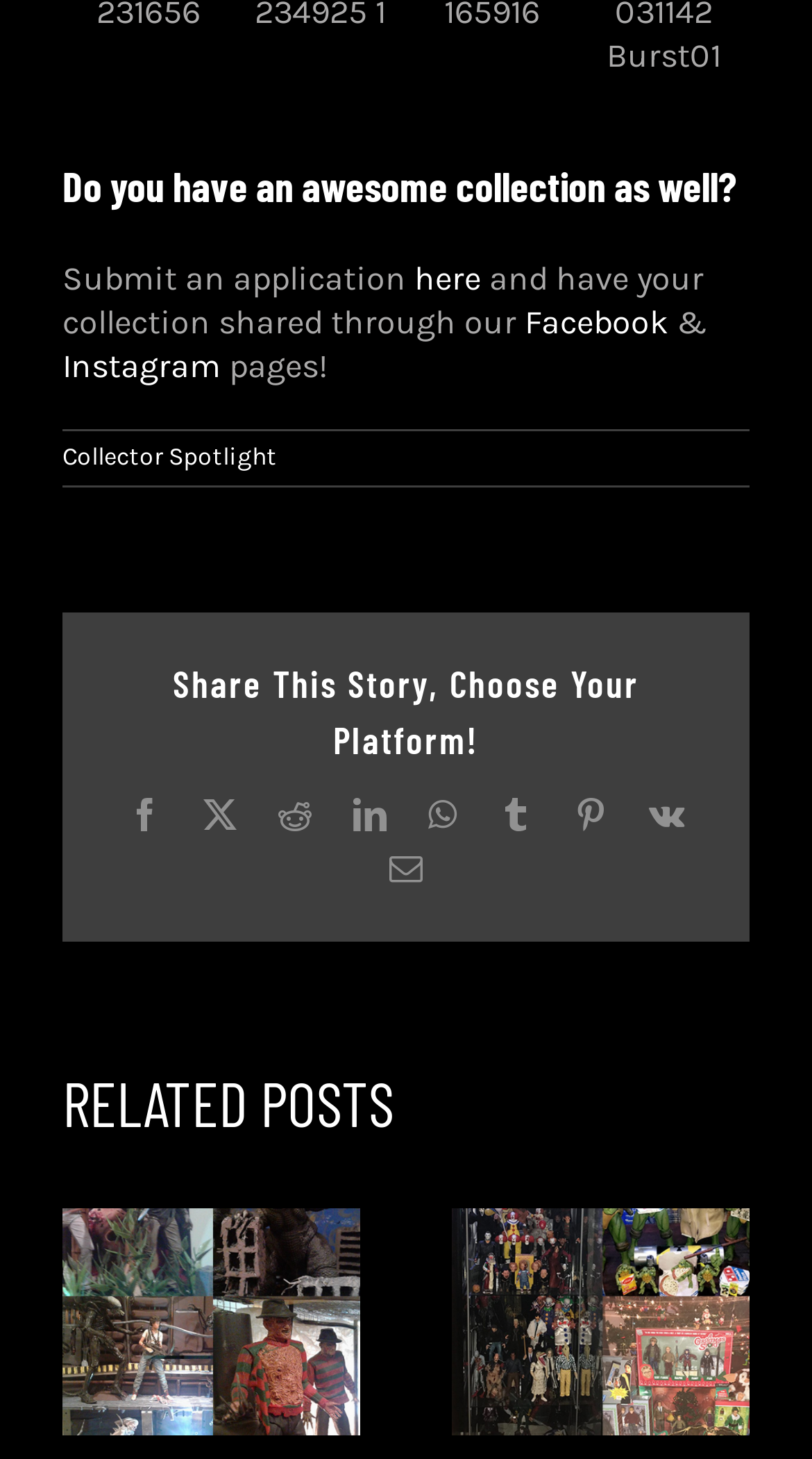Provide a one-word or short-phrase answer to the question:
What is the platform to share the story?

Facebook